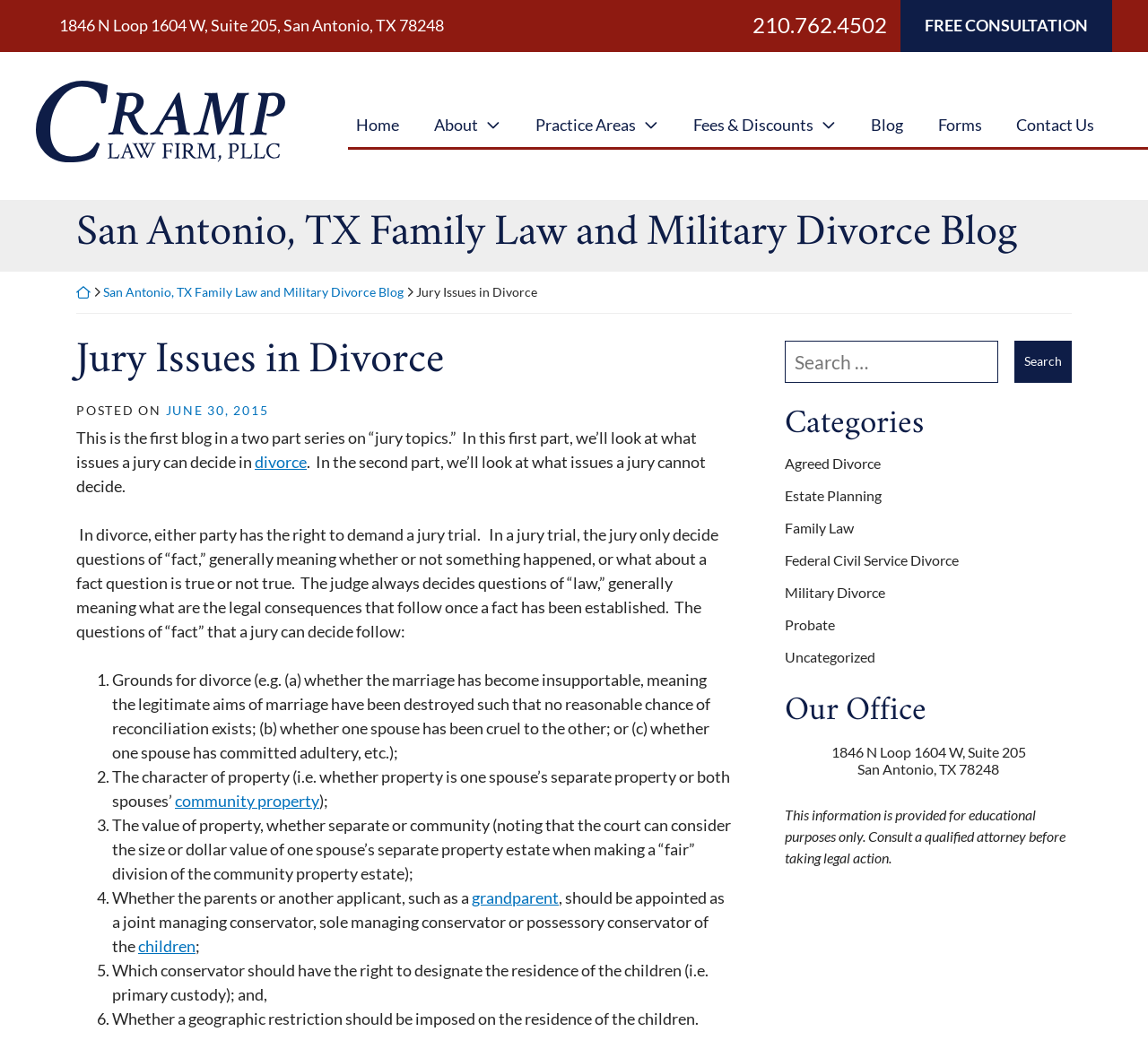Find the bounding box coordinates for the UI element whose description is: "Uncategorized". The coordinates should be four float numbers between 0 and 1, in the format [left, top, right, bottom].

[0.684, 0.618, 0.762, 0.634]